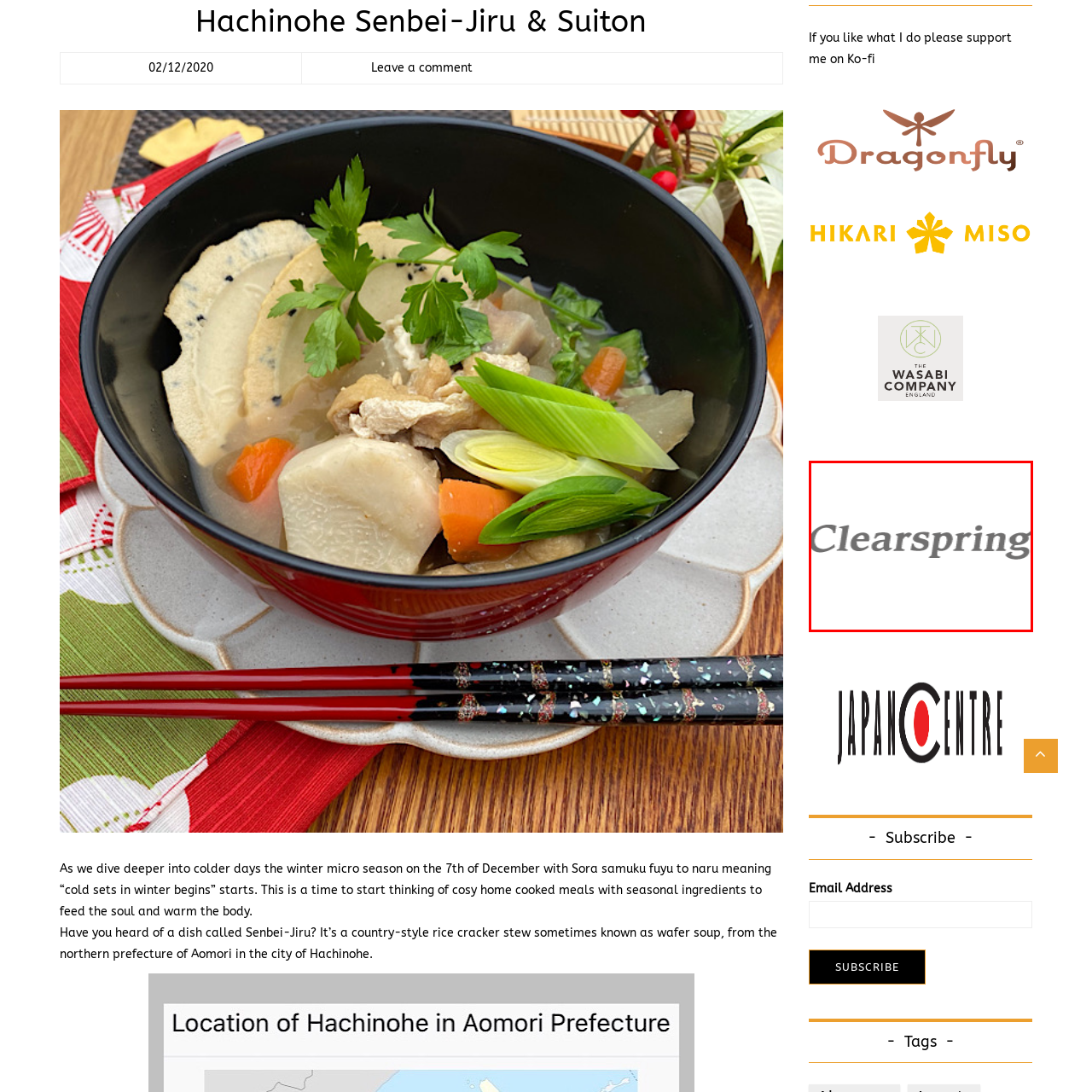View the part of the image marked by the red boundary and provide a one-word or short phrase answer to this question: 
What type of consumers is the company's approach likely to appeal to?

Health-conscious consumers